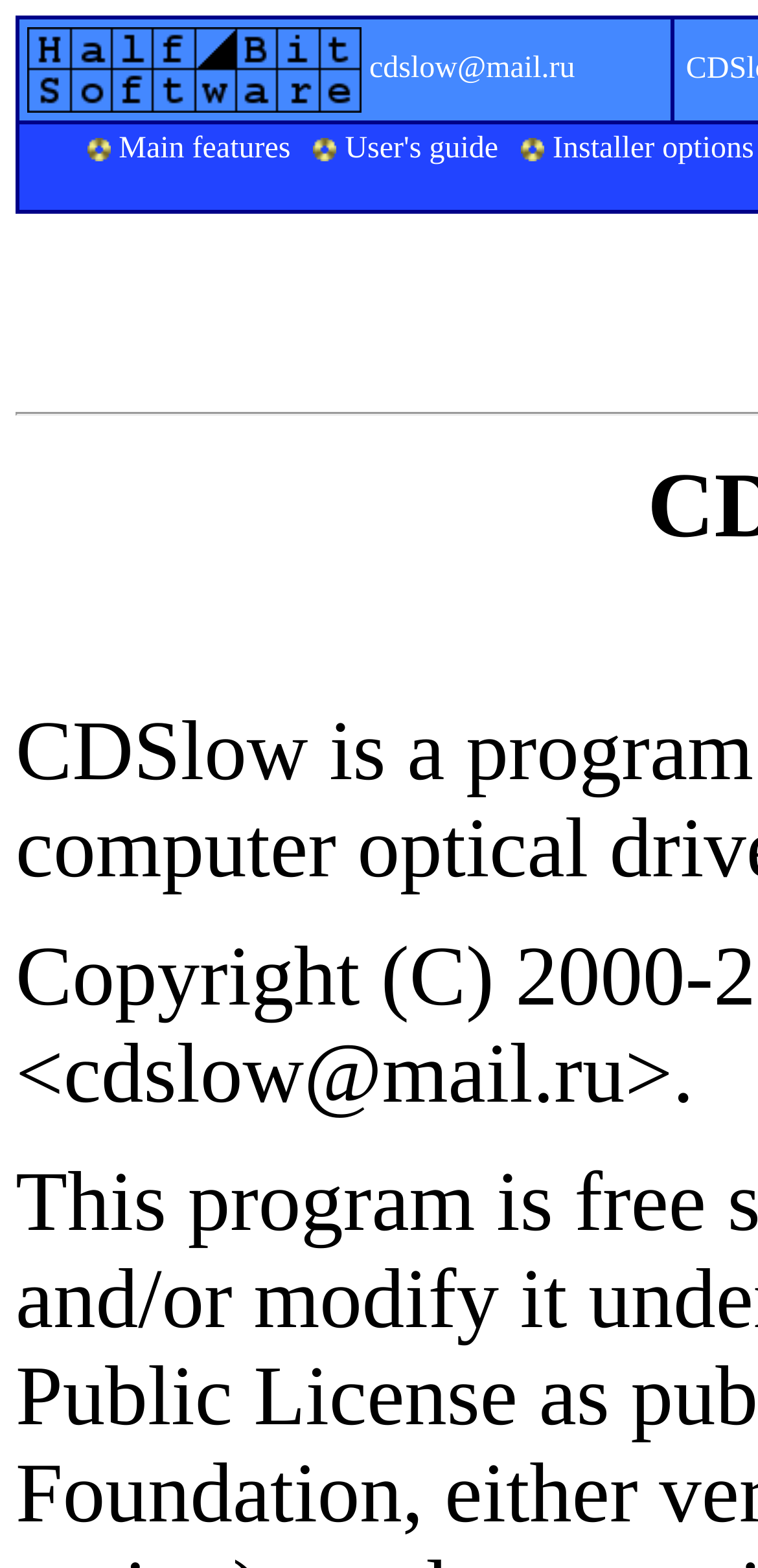Based on the element description: "Installer options", identify the UI element and provide its bounding box coordinates. Use four float numbers between 0 and 1, [left, top, right, bottom].

[0.729, 0.084, 0.995, 0.105]